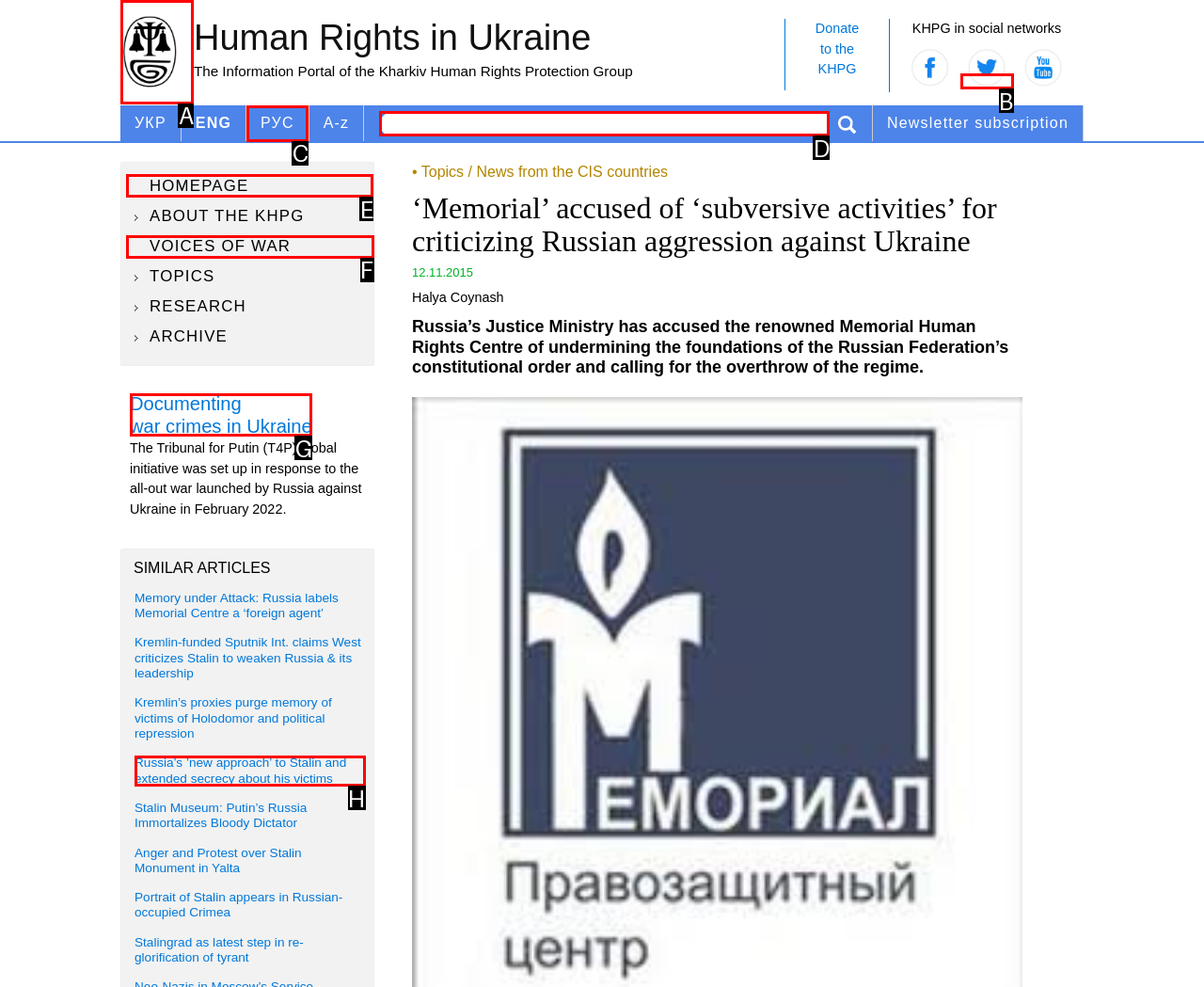From the options shown in the screenshot, tell me which lettered element I need to click to complete the task: Visit the HOMEPAGE.

E